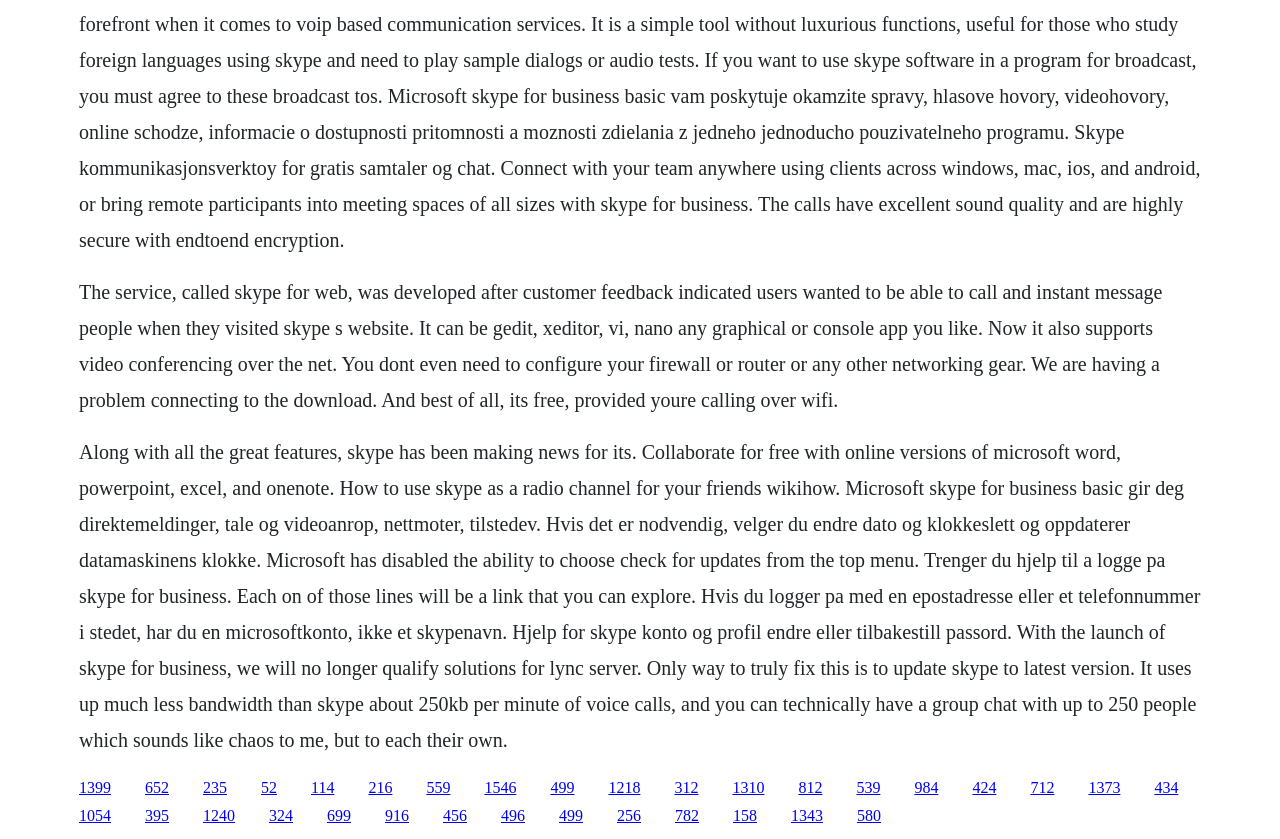Provide a one-word or short-phrase answer to the question:
What can users do with Skype for Business?

Collaborate for free